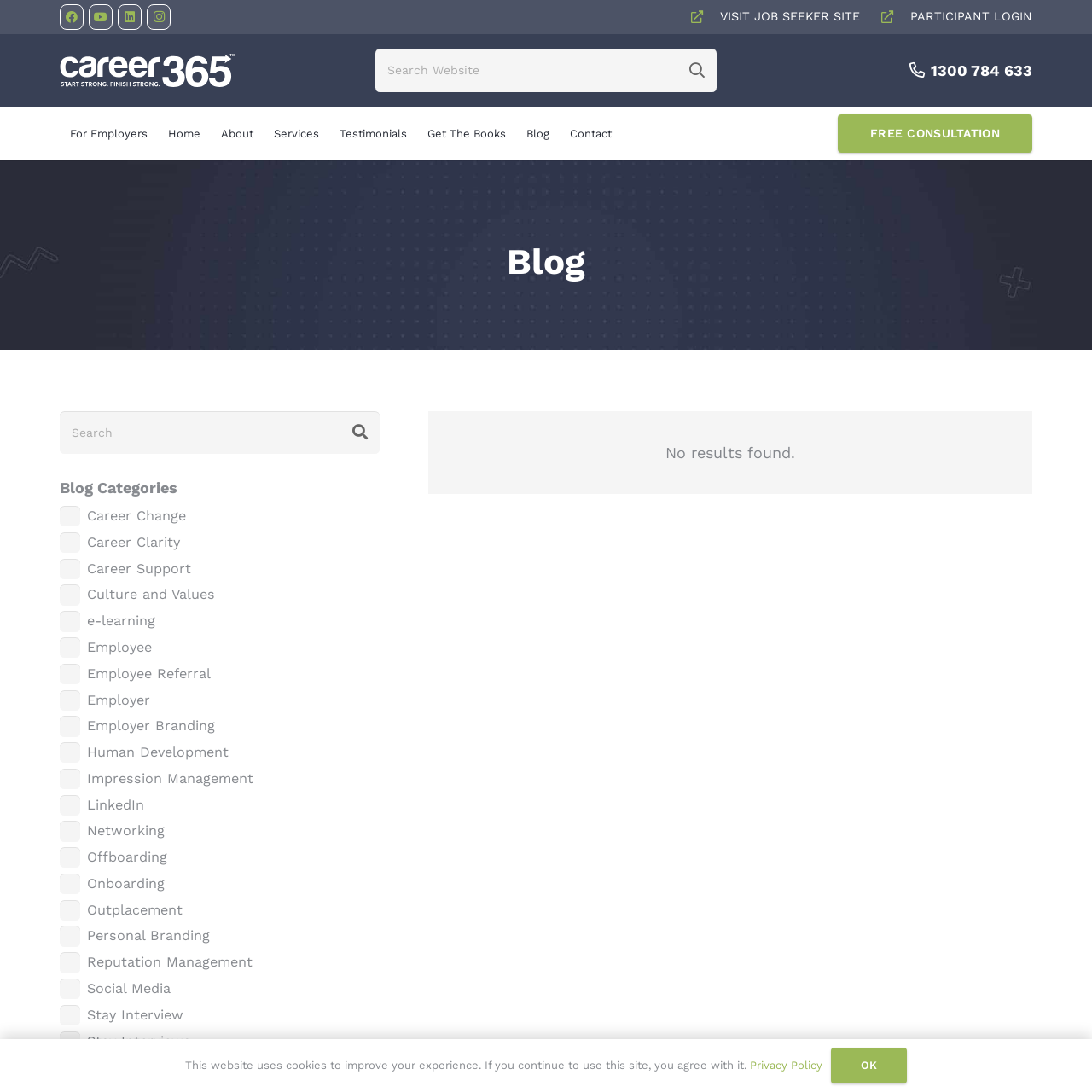Given the element description 1300 784 633, identify the bounding box coordinates for the UI element on the webpage screenshot. The format should be (top-left x, top-left y, bottom-right x, bottom-right y), with values between 0 and 1.

[0.833, 0.056, 0.945, 0.073]